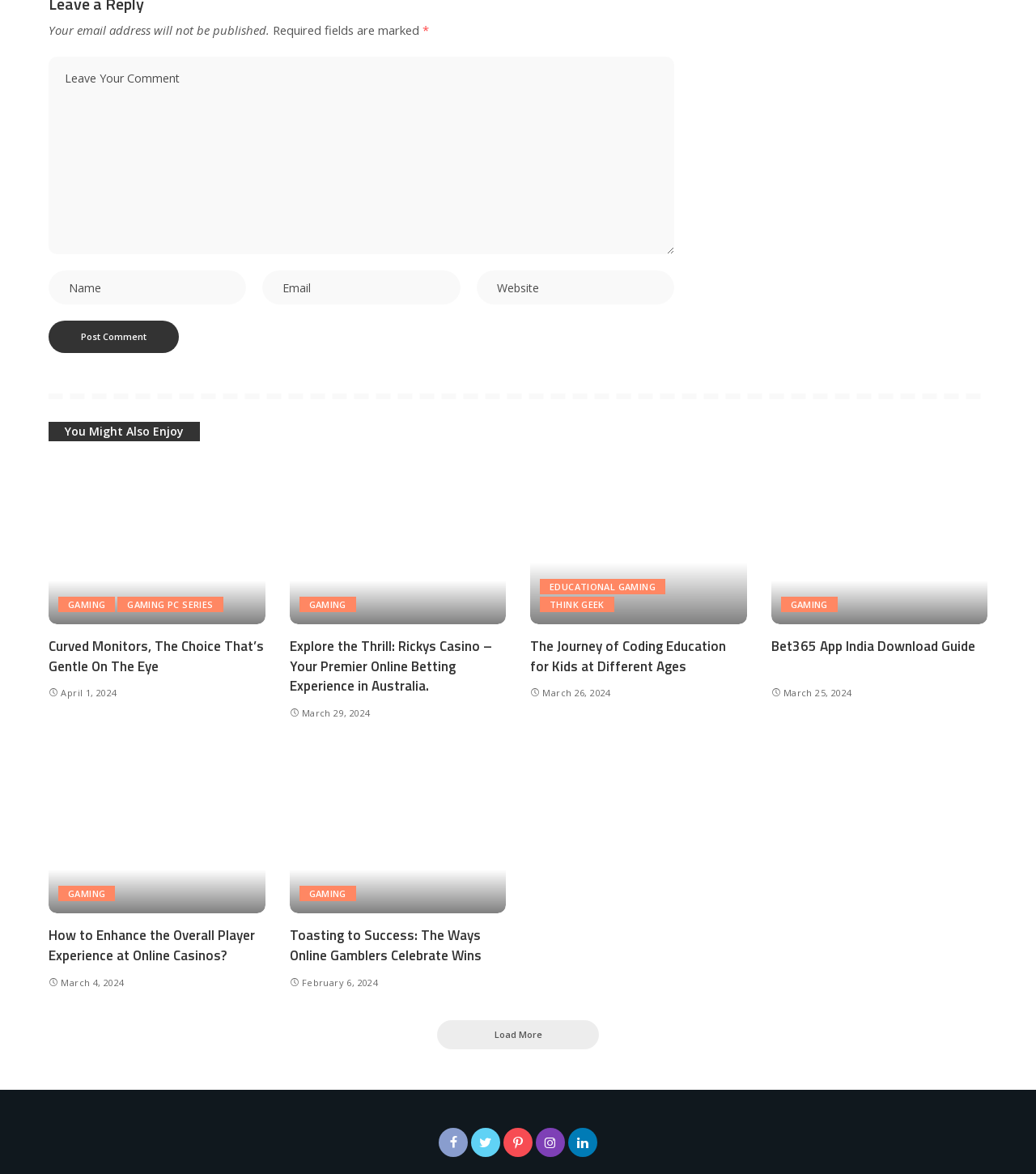What is the woman preparing for in the image?
Using the information presented in the image, please offer a detailed response to the question.

The woman in the image is likely preparing for casino gaming, as she is holding a tray of casino chips and the image is related to an article about Bet365 India Casino.